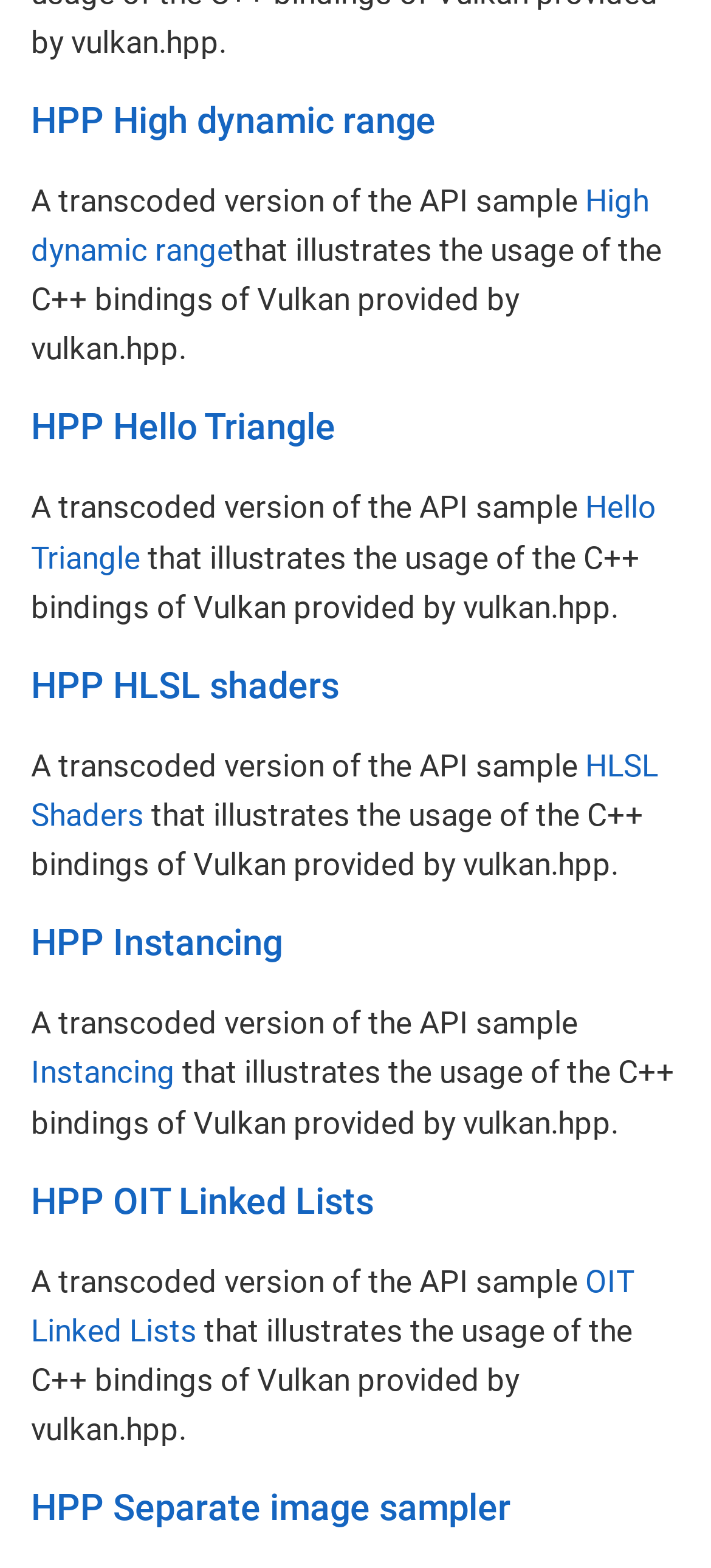What is the purpose of the links on this webpage?
Based on the visual information, provide a detailed and comprehensive answer.

The links on this webpage, such as 'HPP High dynamic range', 'Hello Triangle', and others, likely provide access to the corresponding Vulkan API samples. This can be inferred from the context in which the links are presented, along with the descriptive static text that follows each link.